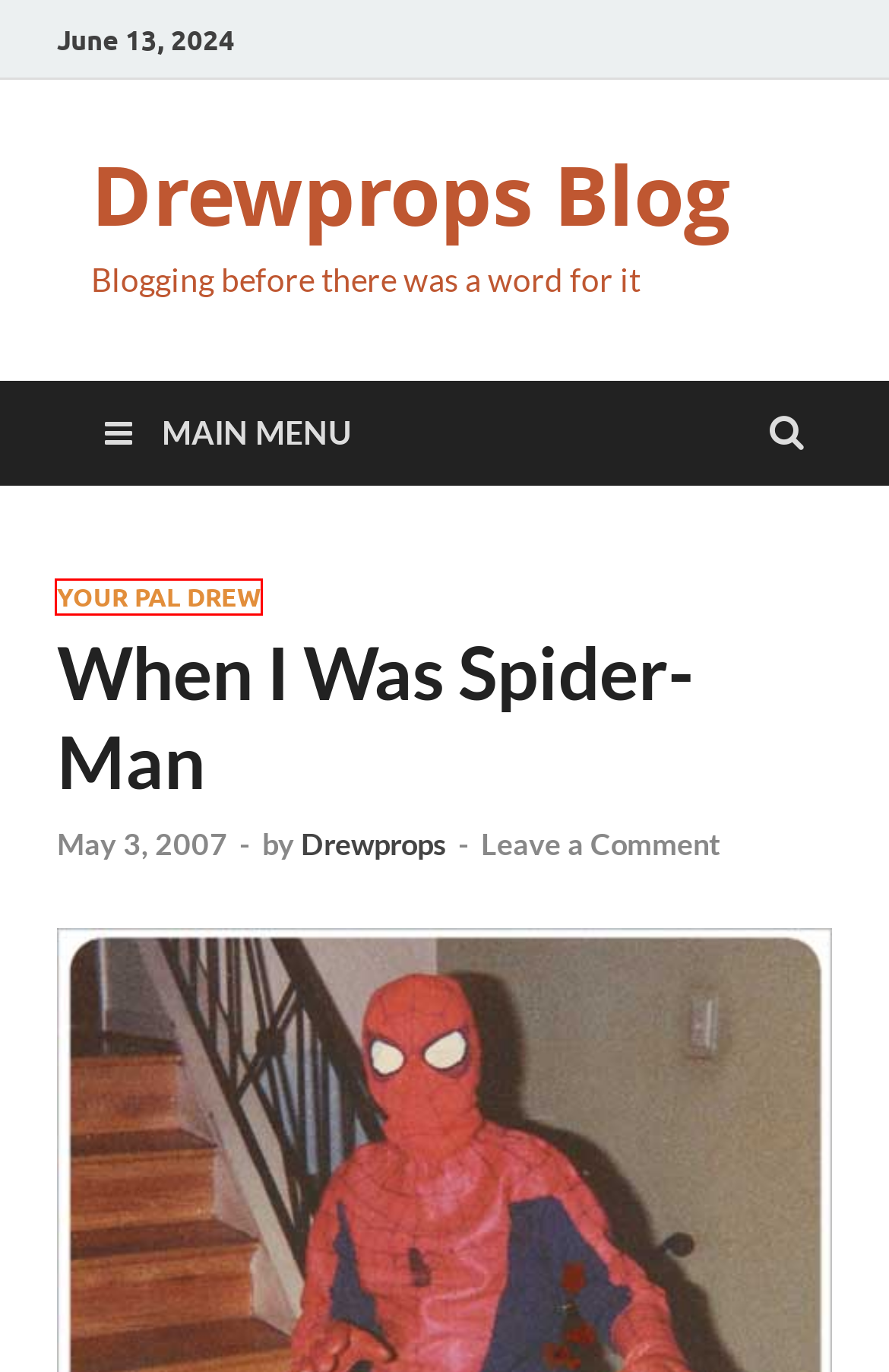Review the screenshot of a webpage that includes a red bounding box. Choose the most suitable webpage description that matches the new webpage after clicking the element within the red bounding box. Here are the candidates:
A. Revenge of the Heatwave » Drewprops Blog
B. Your Pal Drew Archives » Drewprops Blog
C. Sunday Paper : Readers' Choice Awards 2007 » Drewprops Blog
D. Cosplay Archives » Drewprops Blog
E. Drewprops Blog » Blogging before there was a word for it
F. Hymn Archives » Drewprops Blog
G. Movie Set Archives » Drewprops Blog
H. spin Archives » Drewprops Blog

B